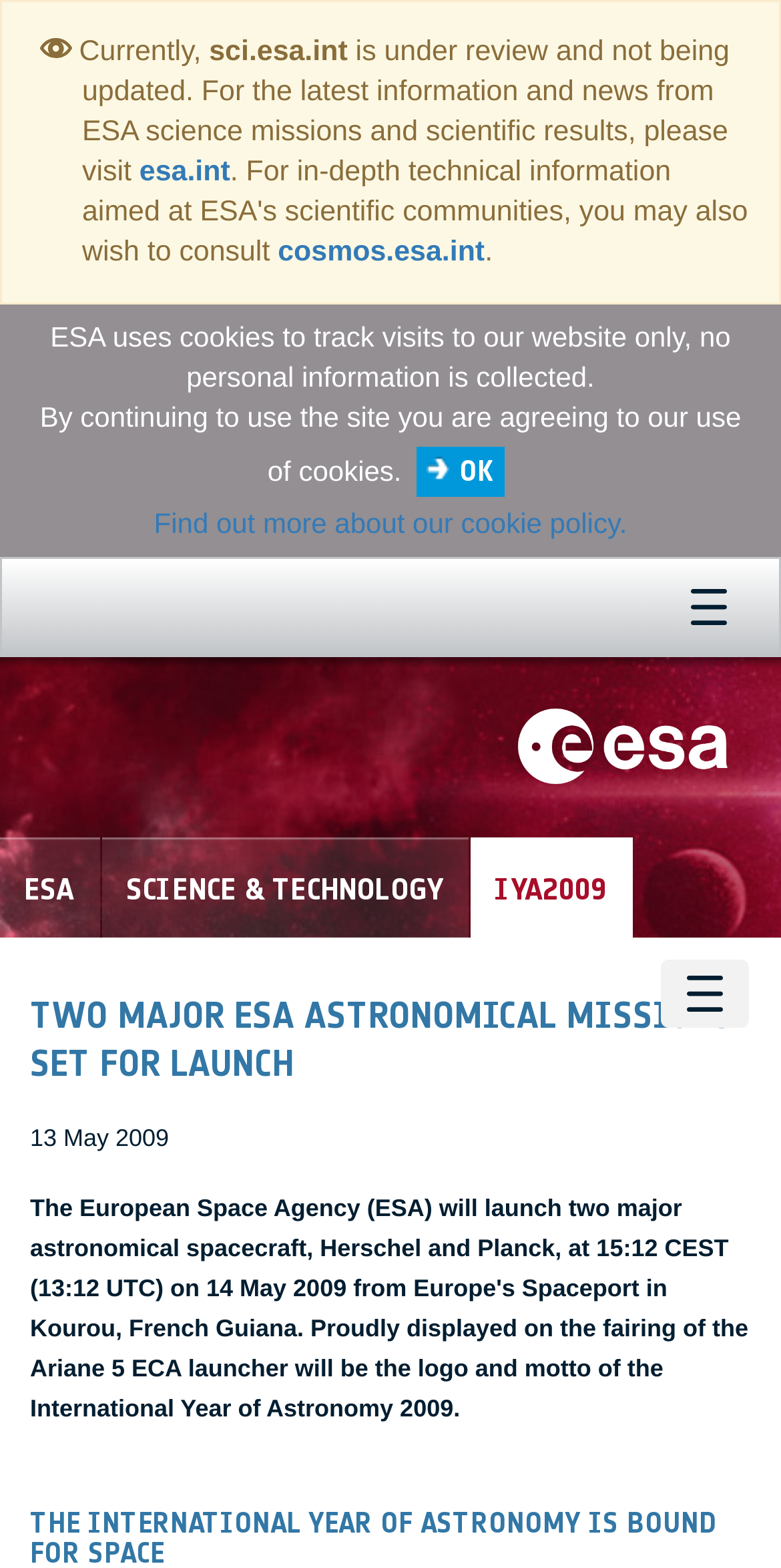Please determine the bounding box coordinates of the section I need to click to accomplish this instruction: "Go to the SCIENCE & TECHNOLOGY page".

[0.131, 0.534, 0.6, 0.6]